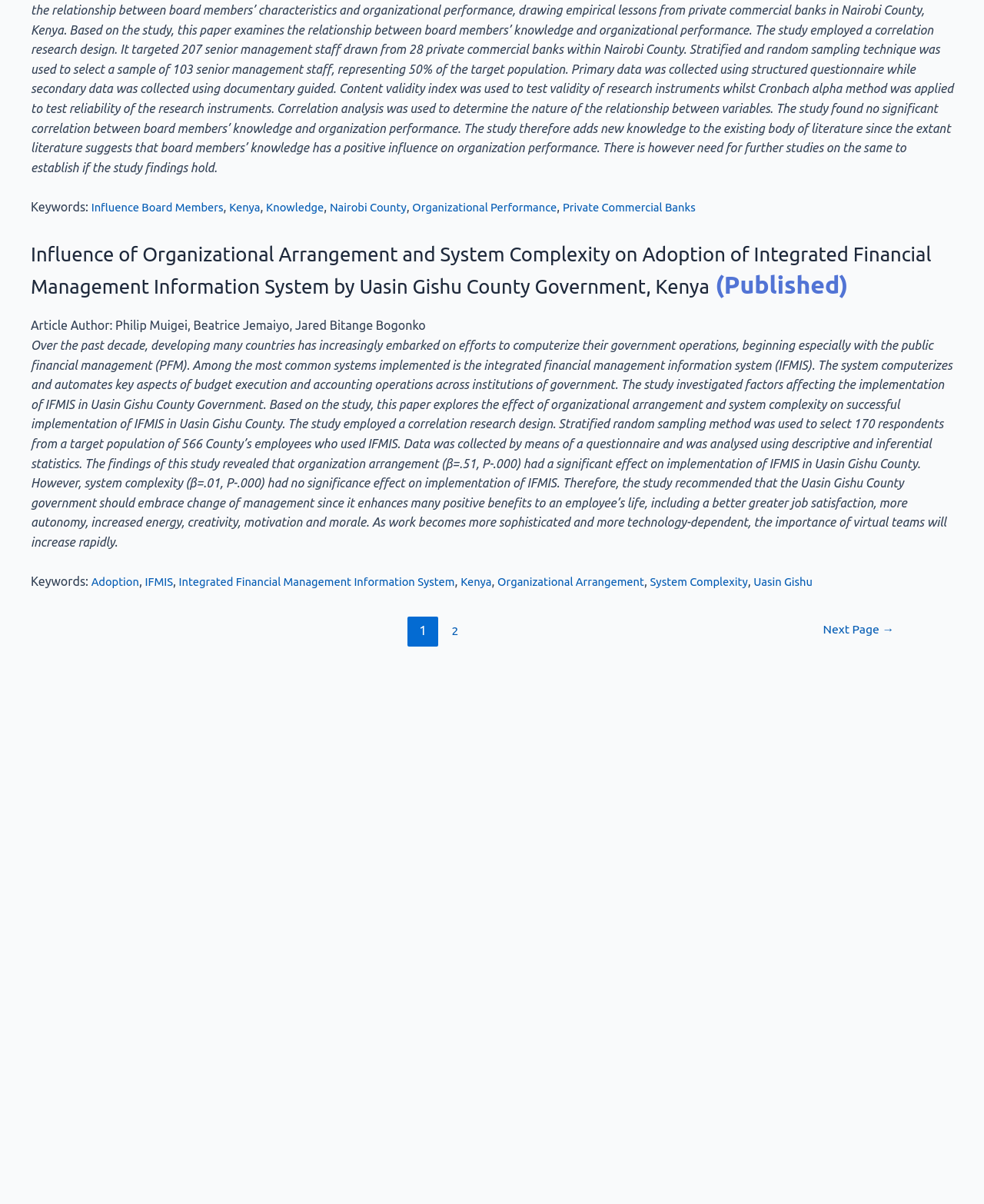Can you determine the bounding box coordinates of the area that needs to be clicked to fulfill the following instruction: "Click on the 'Terms & Conditions' link"?

[0.445, 0.957, 0.555, 0.969]